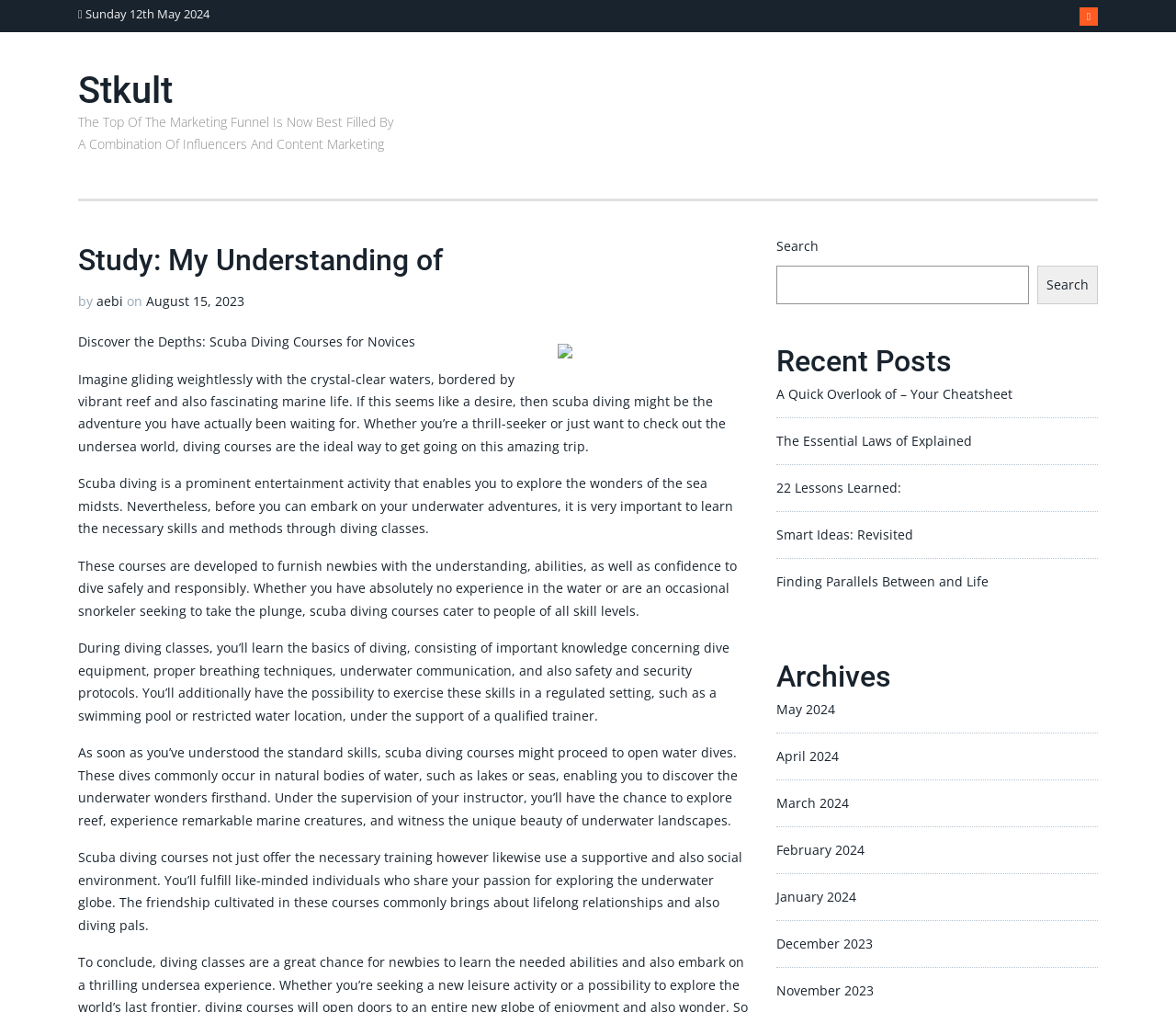Determine the bounding box coordinates of the area to click in order to meet this instruction: "Click on the 'Stkult' link".

[0.066, 0.068, 0.147, 0.111]